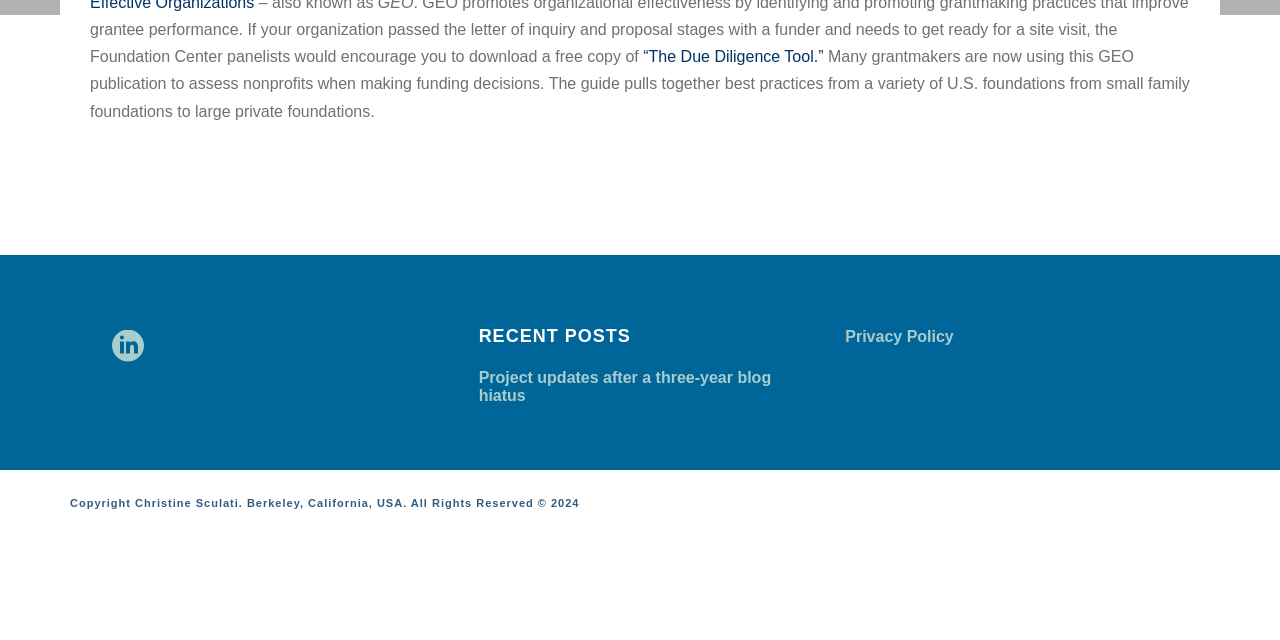Given the element description: "“The Due Diligence Tool.”", predict the bounding box coordinates of the UI element it refers to, using four float numbers between 0 and 1, i.e., [left, top, right, bottom].

[0.503, 0.075, 0.643, 0.102]